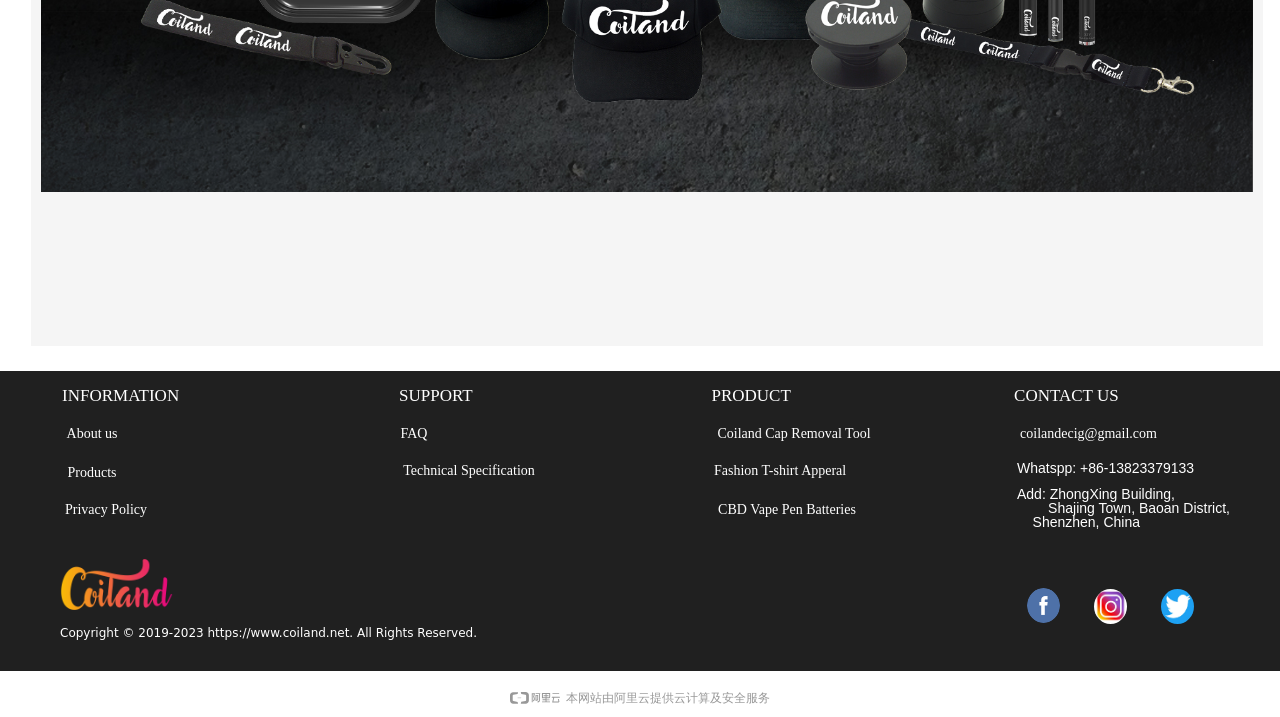Please specify the bounding box coordinates of the clickable region to carry out the following instruction: "Learn about Coiland Cap Removal Tool". The coordinates should be four float numbers between 0 and 1, in the format [left, top, right, bottom].

[0.533, 0.582, 0.708, 0.628]